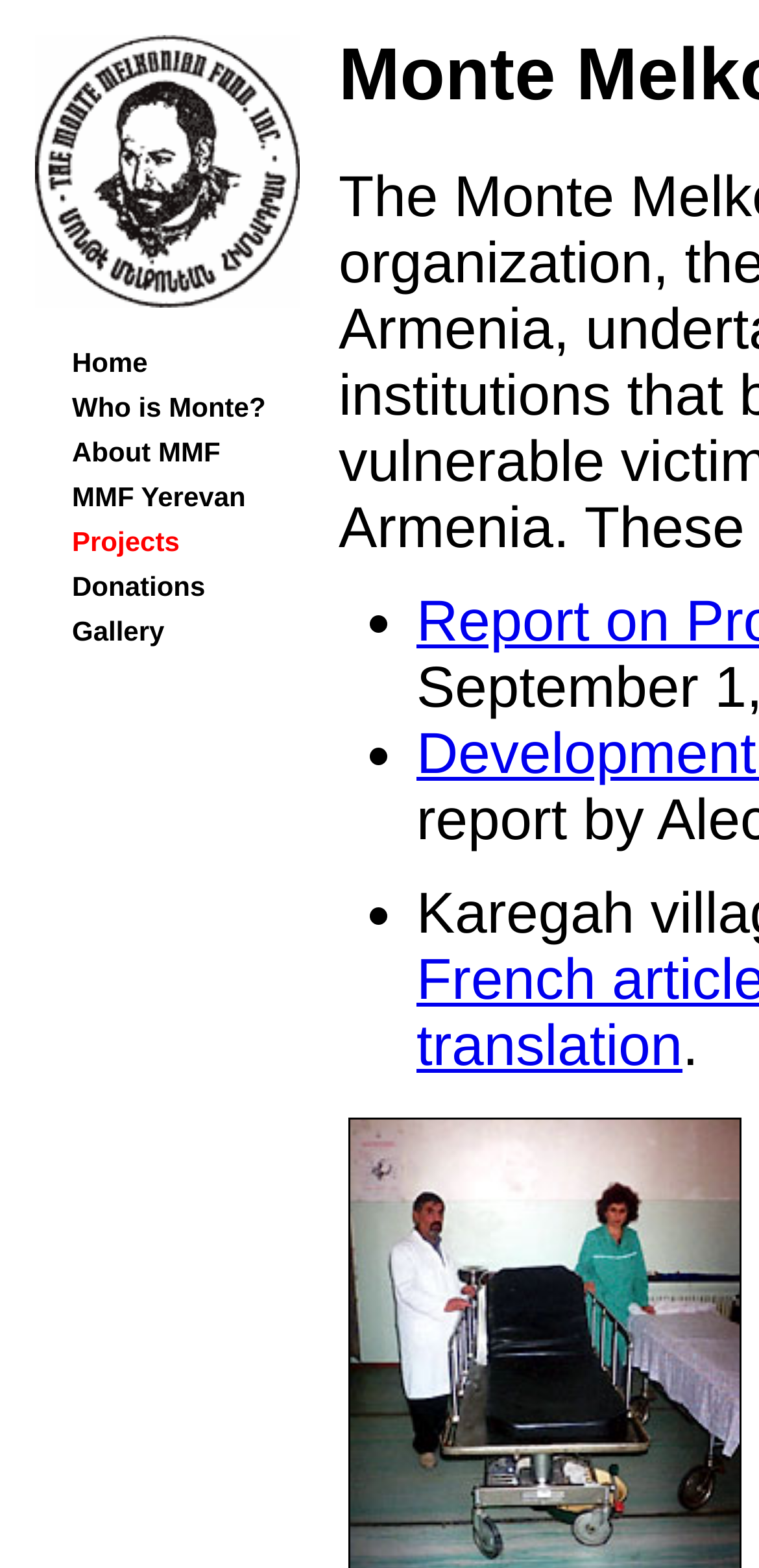Using the format (top-left x, top-left y, bottom-right x, bottom-right y), and given the element description, identify the bounding box coordinates within the screenshot: Gallery

[0.095, 0.392, 0.217, 0.412]